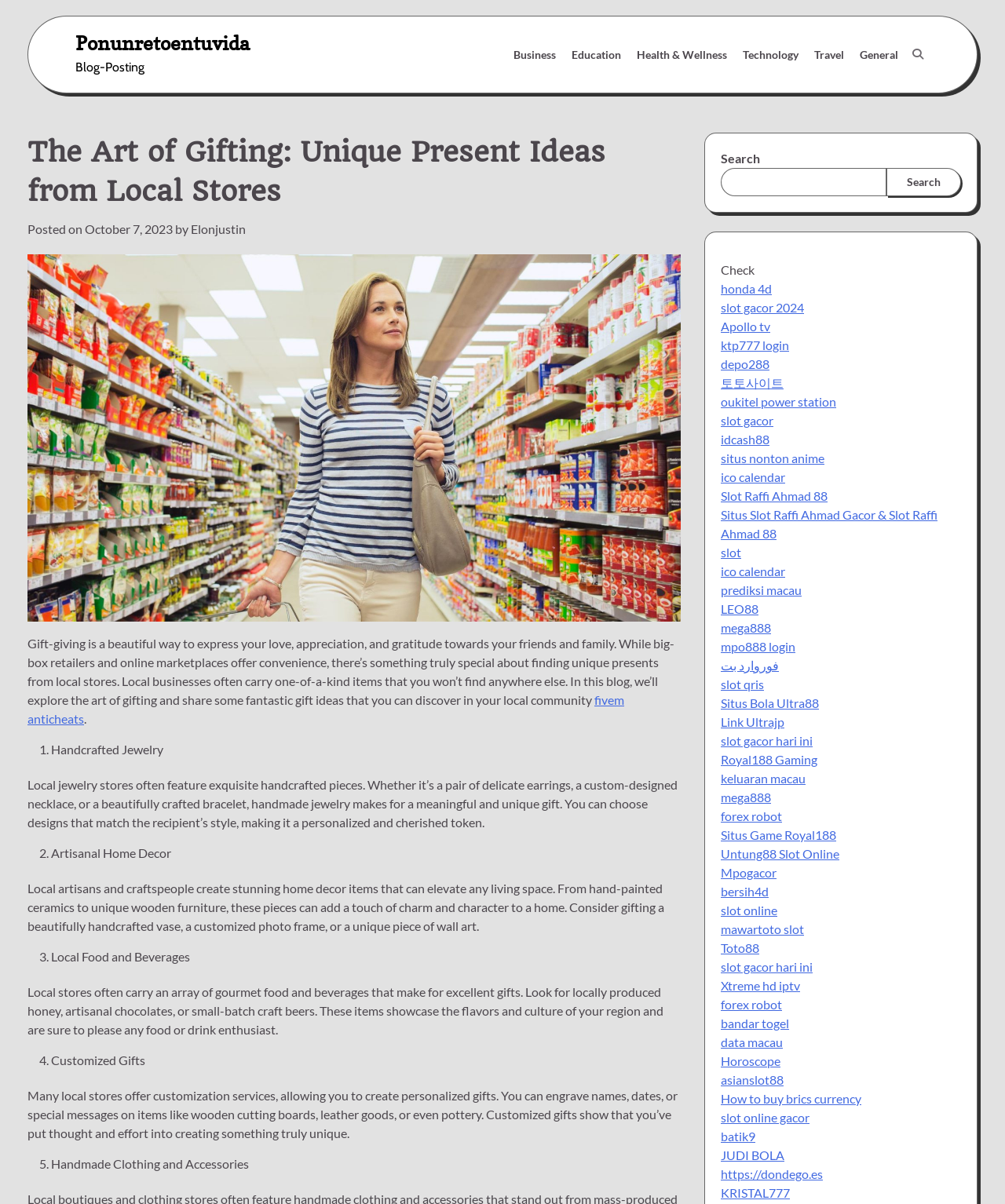What is the main topic of this blog post? Using the information from the screenshot, answer with a single word or phrase.

Gift-giving